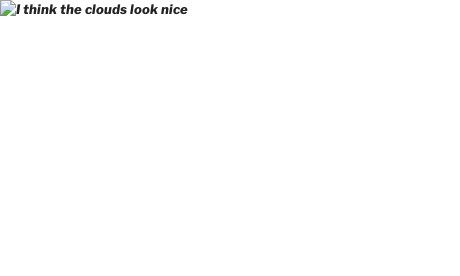Please answer the following query using a single word or phrase: 
What is the context of the discussion about clouds?

Photography and GIS